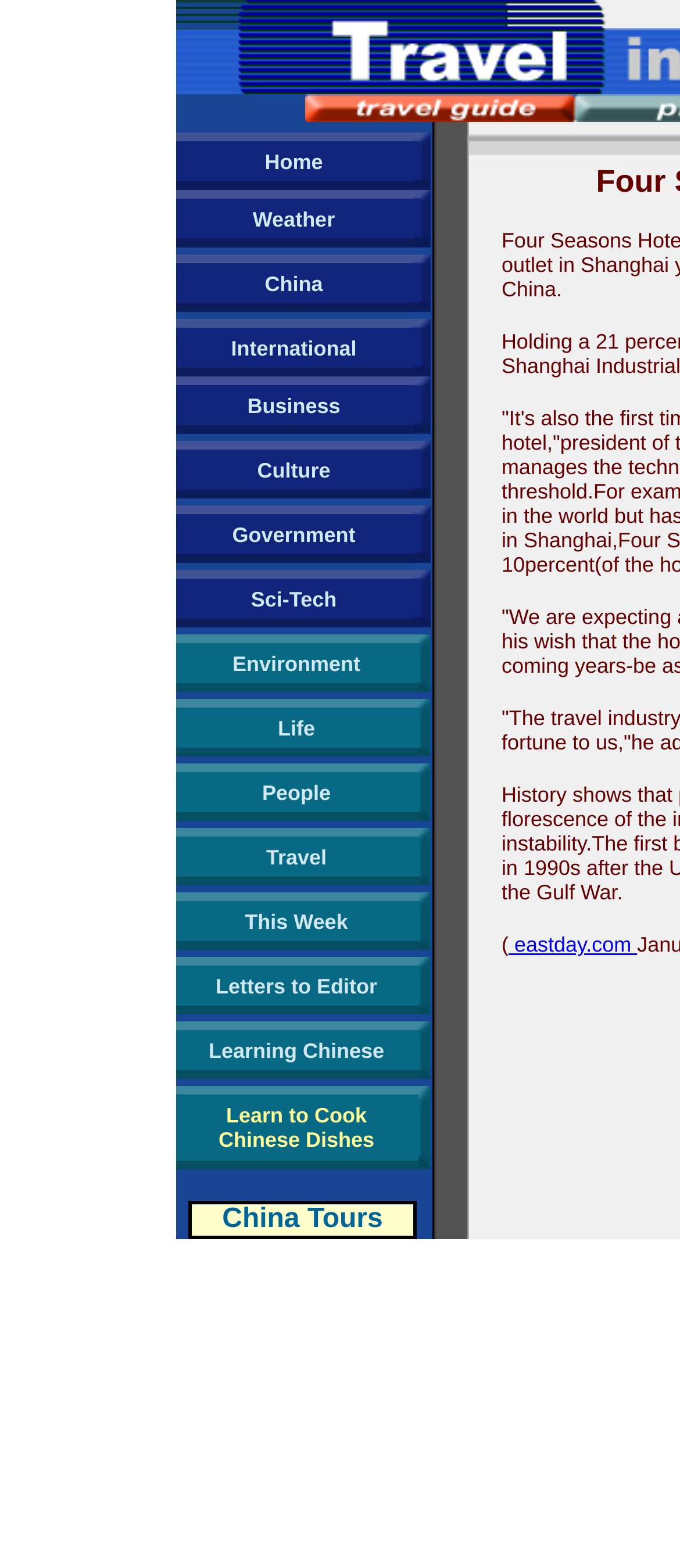How many images are on the webpage?
Provide a short answer using one word or a brief phrase based on the image.

14